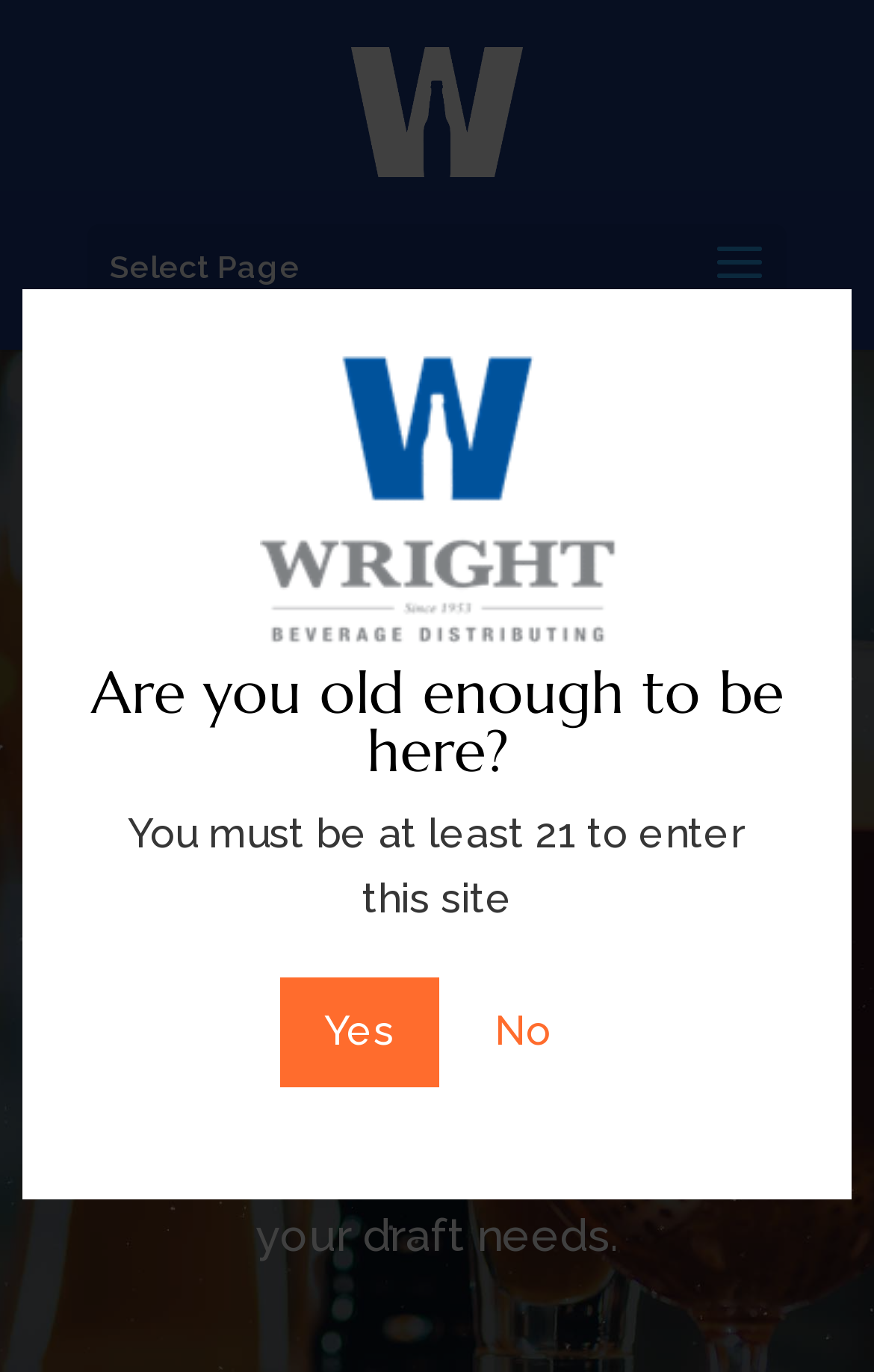What is the purpose of the 'Select Page' text?
Please provide a comprehensive answer based on the contents of the image.

The 'Select Page' text is located near the top of the page, and is likely a navigation element. It suggests that the user can select a page or navigate to a different part of the website.